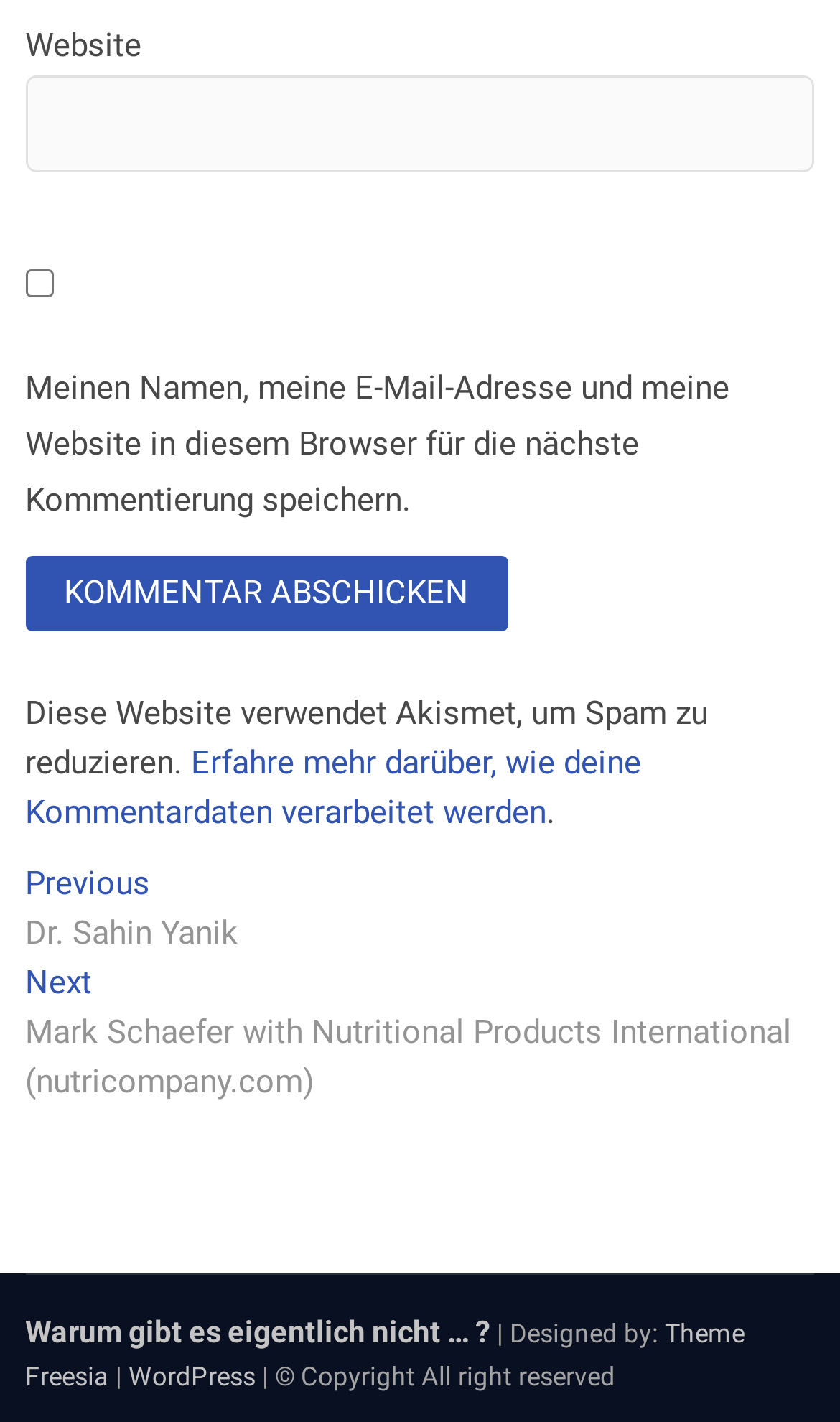Based on the image, please elaborate on the answer to the following question:
What is the function of the button?

The button has a text 'Kommentar abschicken' which means 'Submit comment' in English. It is located below the textbox and checkbox, suggesting that it is used to submit the user's comment.